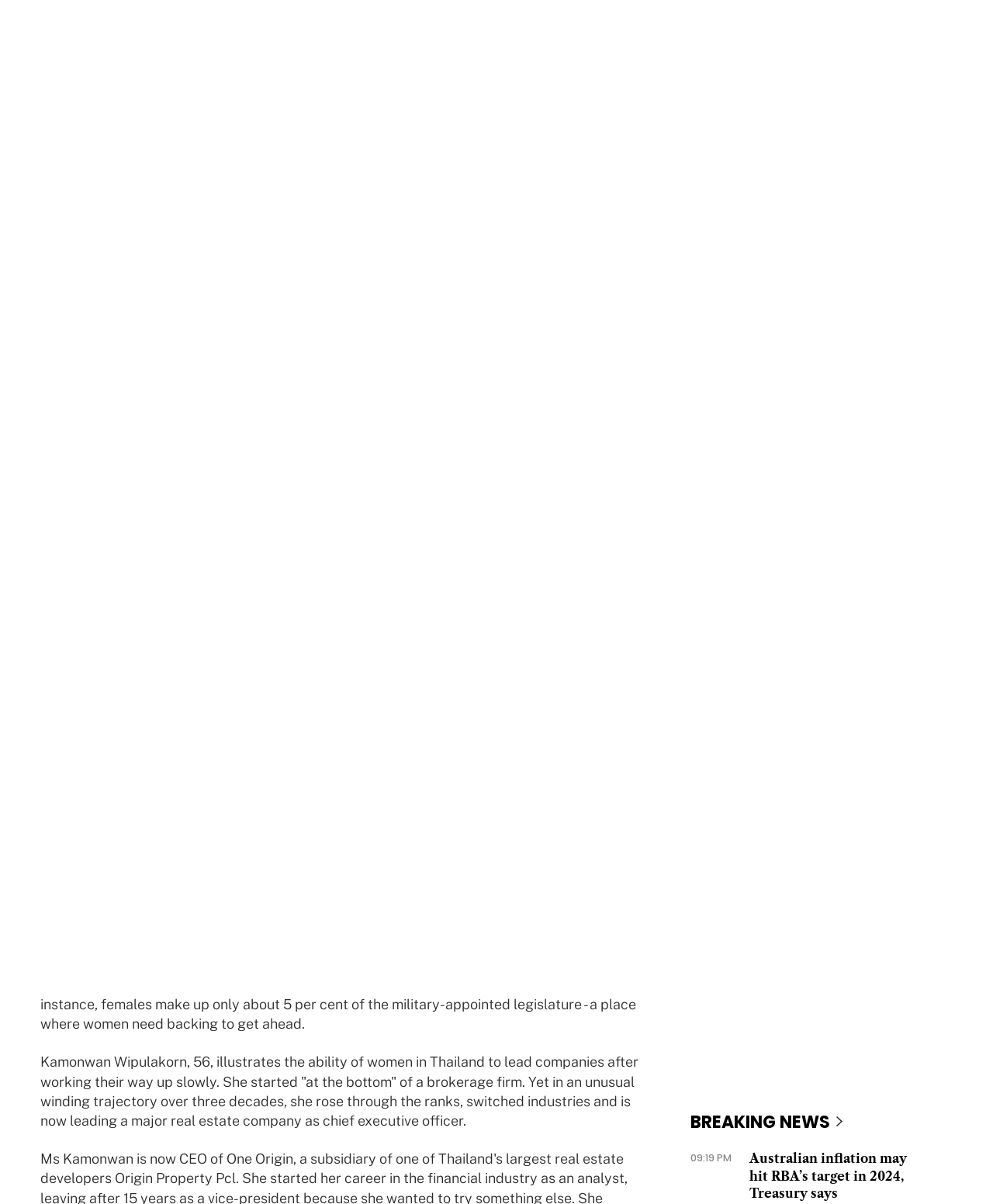Kindly provide the bounding box coordinates of the section you need to click on to fulfill the given instruction: "Toggle the side menu".

[0.041, 0.061, 0.075, 0.089]